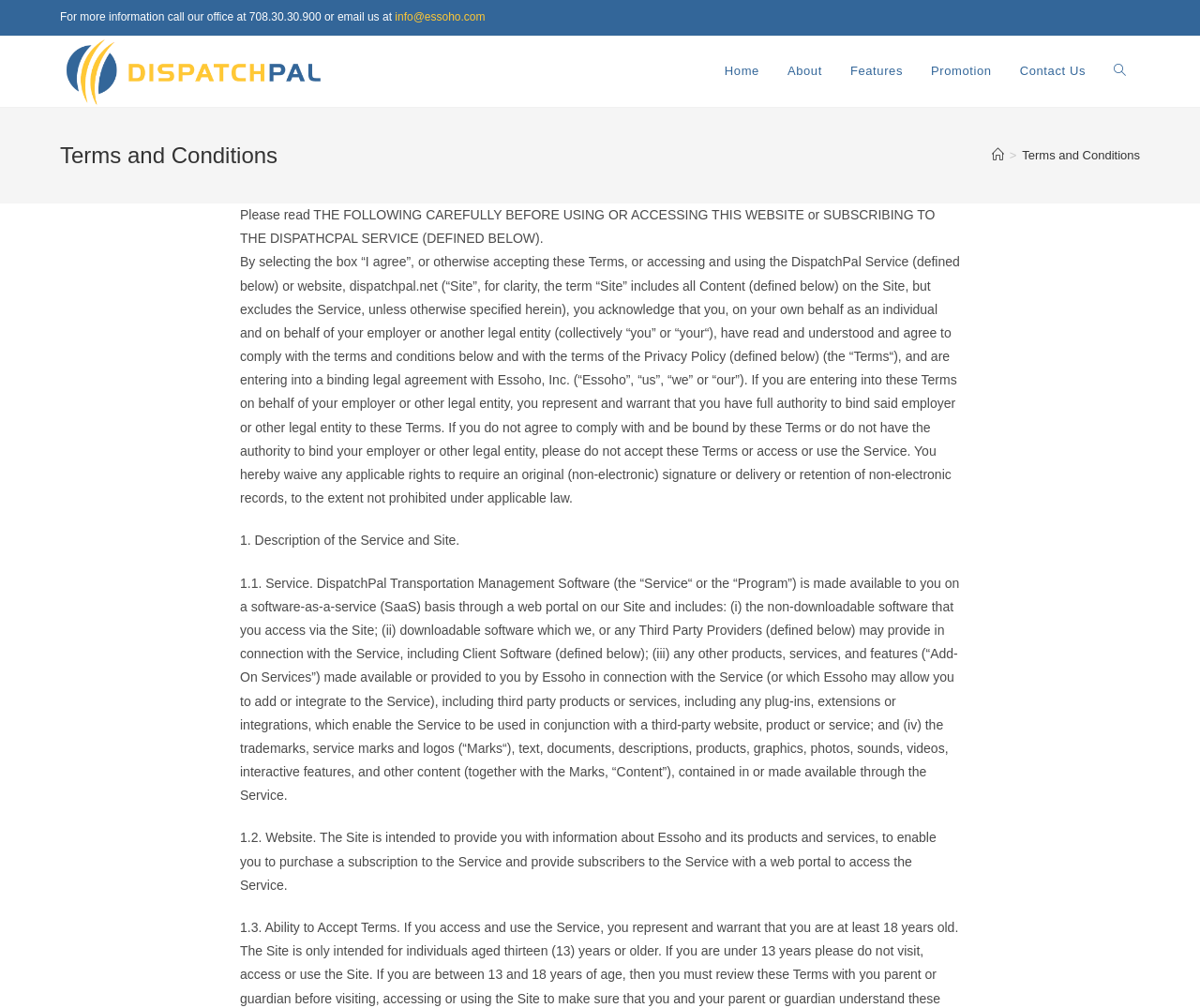Locate the bounding box coordinates of the region to be clicked to comply with the following instruction: "Click the Toggle website search link". The coordinates must be four float numbers between 0 and 1, in the form [left, top, right, bottom].

[0.916, 0.036, 0.95, 0.105]